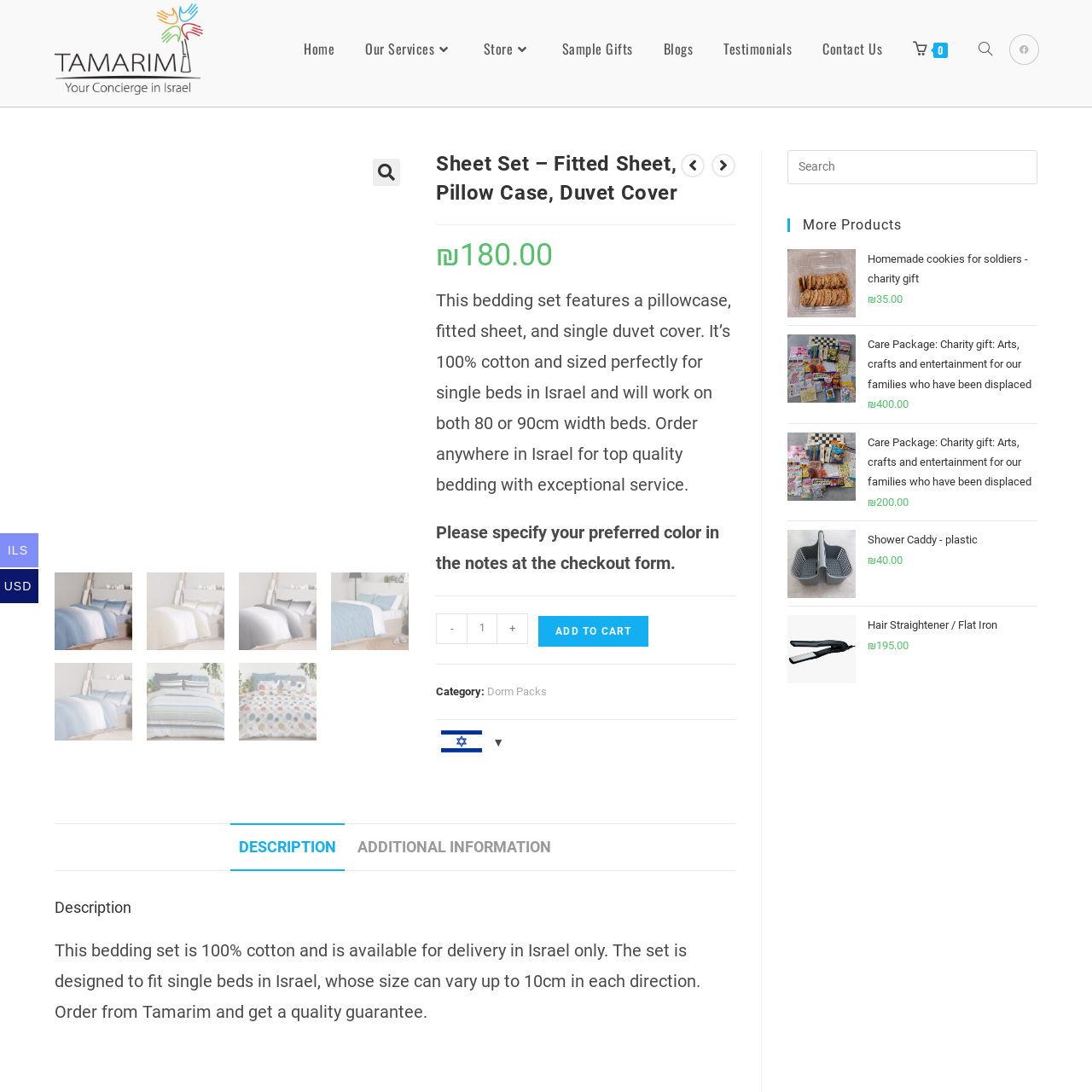Detail the scene within the red-bordered box in the image, including all relevant features and actions.

The image showcases a 3-piece bedding set designed specifically for single beds in Israel. This set includes a fitted sheet, a pillowcase, and a duvet cover, all made from high-quality 100% cotton, ensuring comfort and durability. Priced at ₪180.00, the bedding is tailored to fit both 80cm and 90cm wide beds. A description highlights that the set is not only luxurious but also practical, making it an excellent choice for anyone looking to enhance their sleeping experience. Additionally, customers are advised to specify their preferred color during the checkout process for a personalized touch.